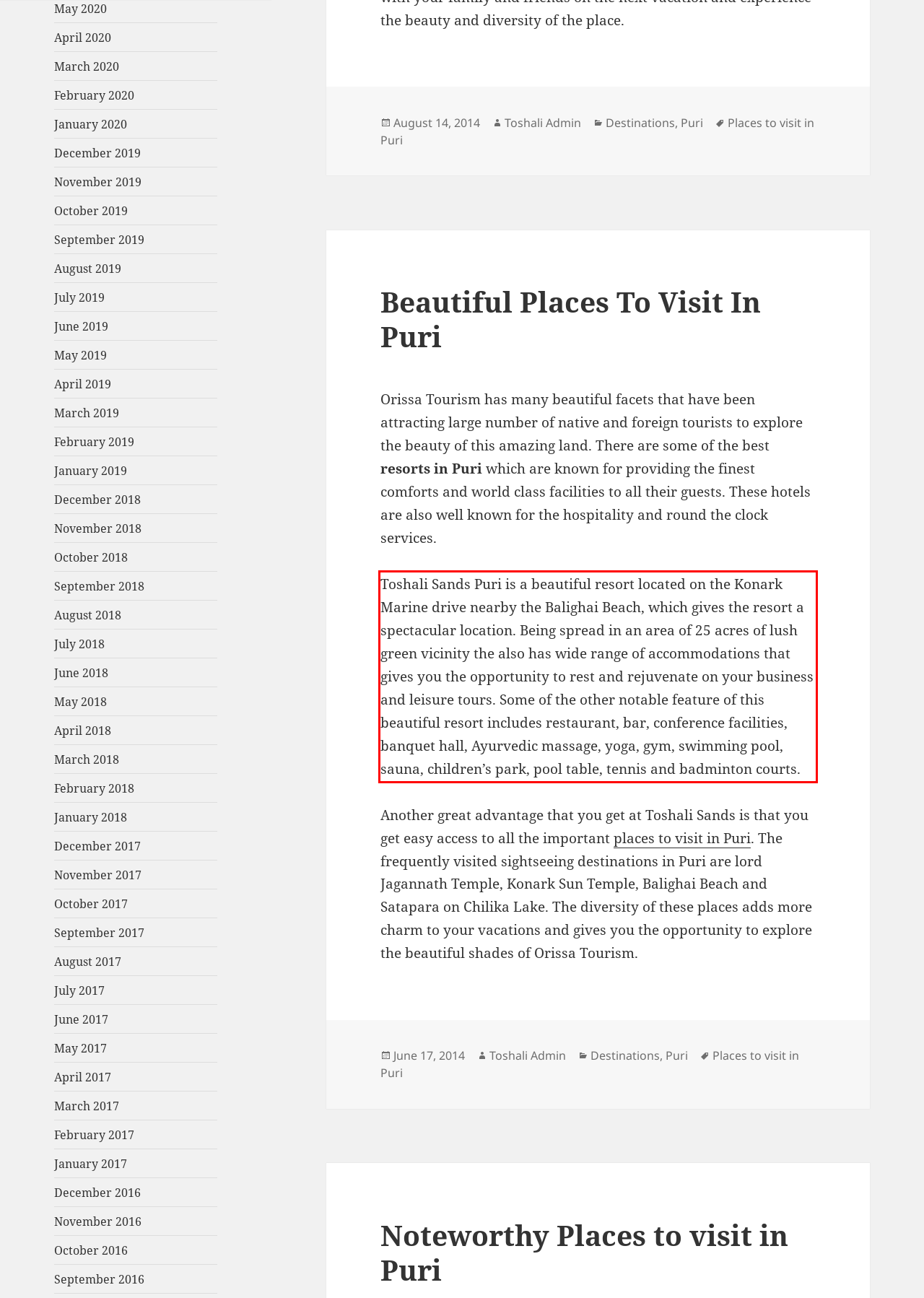Given a webpage screenshot, identify the text inside the red bounding box using OCR and extract it.

Toshali Sands Puri is a beautiful resort located on the Konark Marine drive nearby the Balighai Beach, which gives the resort a spectacular location. Being spread in an area of 25 acres of lush green vicinity the also has wide range of accommodations that gives you the opportunity to rest and rejuvenate on your business and leisure tours. Some of the other notable feature of this beautiful resort includes restaurant, bar, conference facilities, banquet hall, Ayurvedic massage, yoga, gym, swimming pool, sauna, children’s park, pool table, tennis and badminton courts.